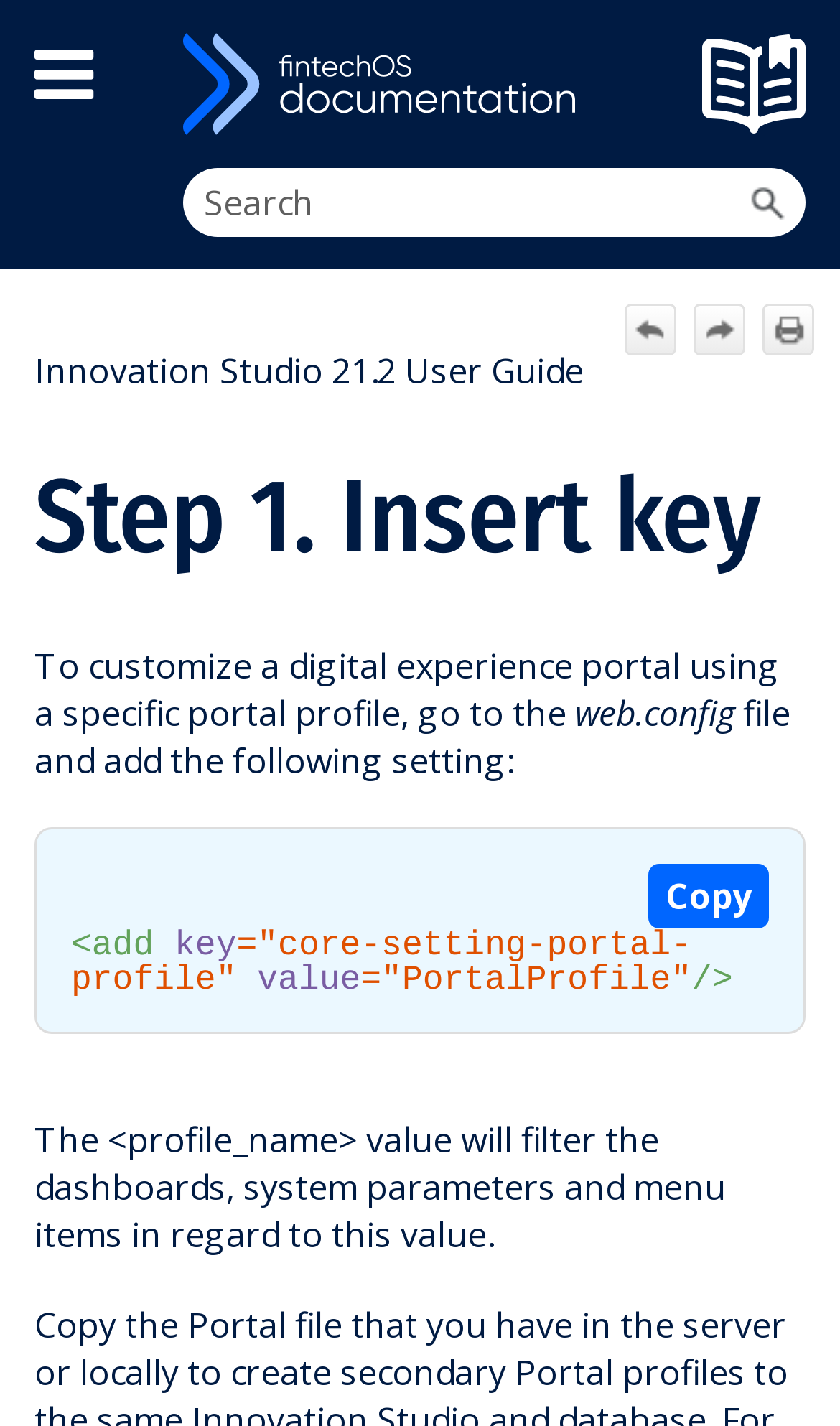Please find the bounding box coordinates of the section that needs to be clicked to achieve this instruction: "Click the Print button".

[0.908, 0.213, 0.969, 0.249]